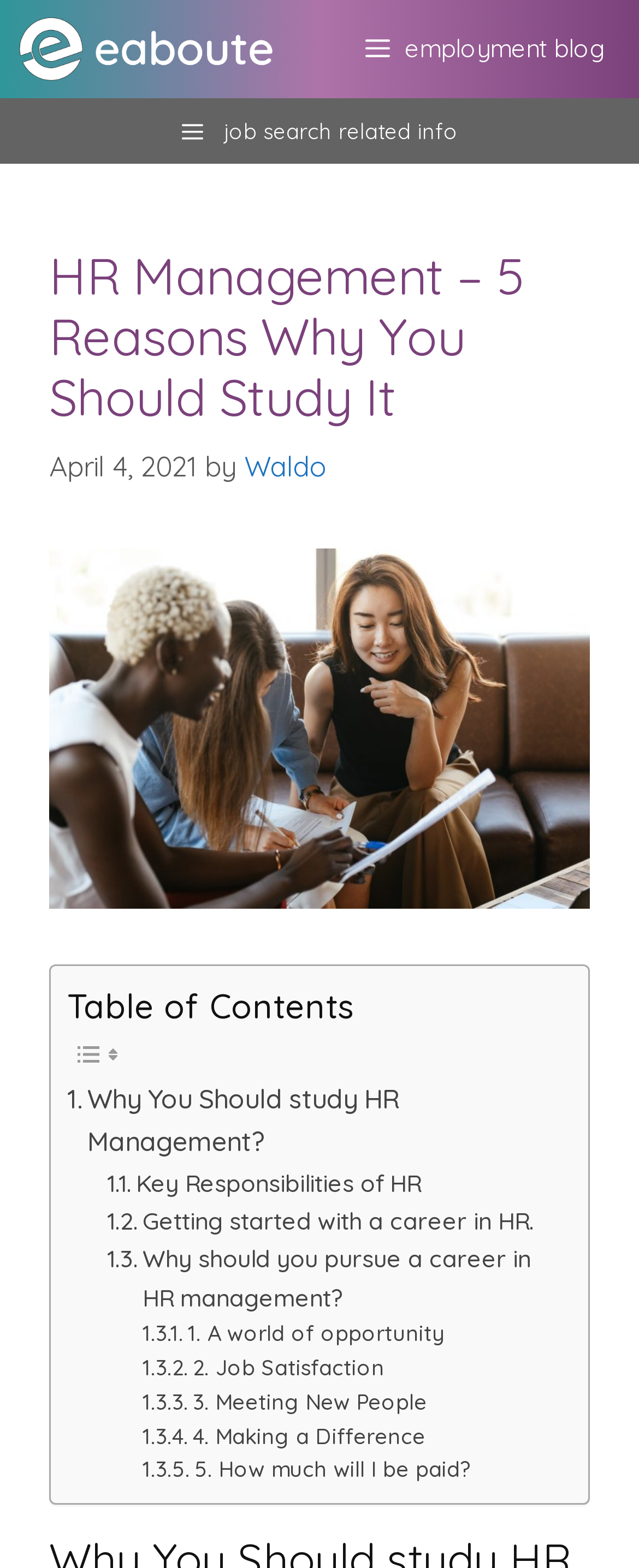Who is the author of this article?
Can you give a detailed and elaborate answer to the question?

The author's name is mentioned in the article, specifically in the section 'by Waldo' which is located below the heading and above the table of contents.